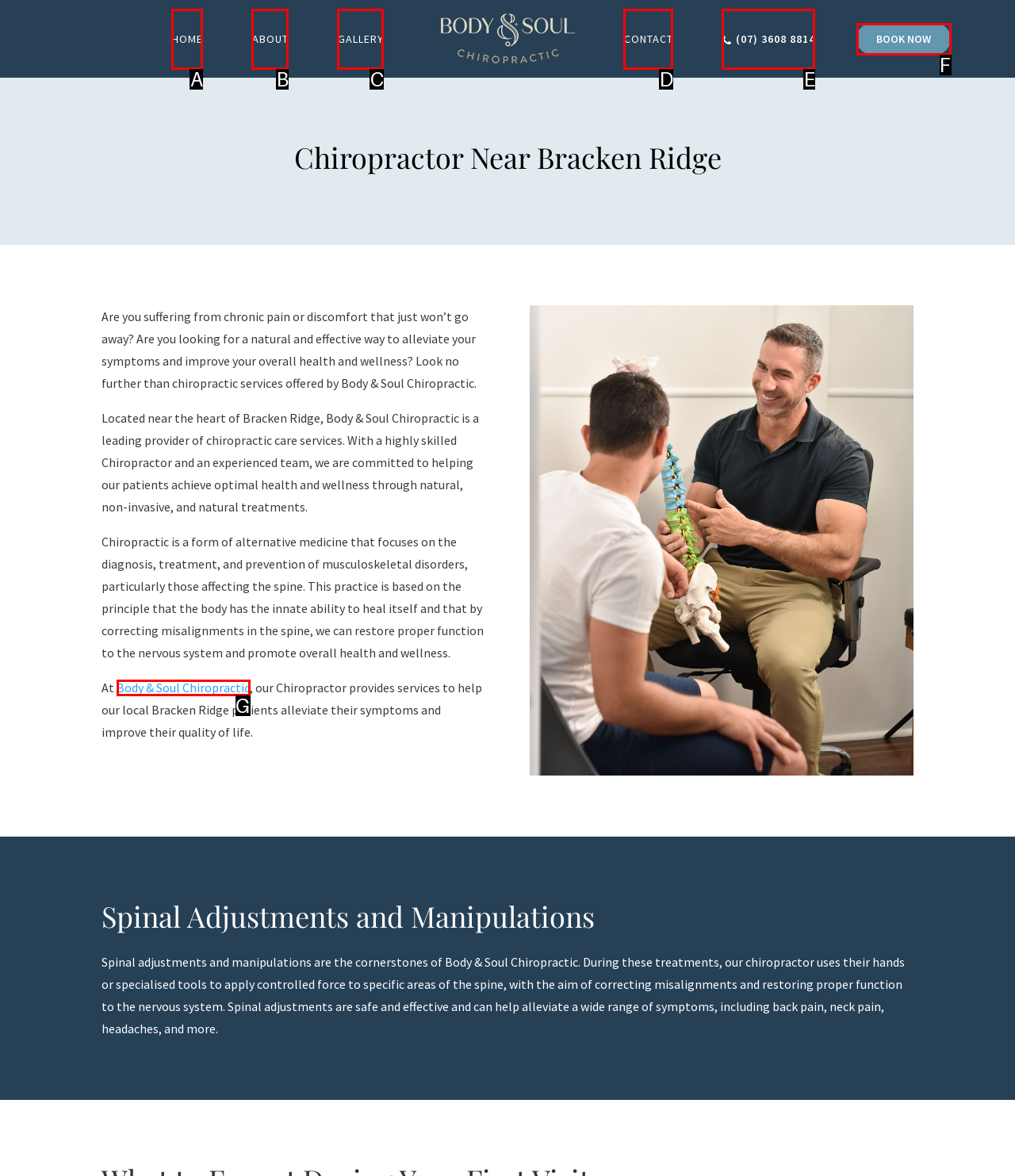Determine which HTML element corresponds to the description: Home. Provide the letter of the correct option.

A